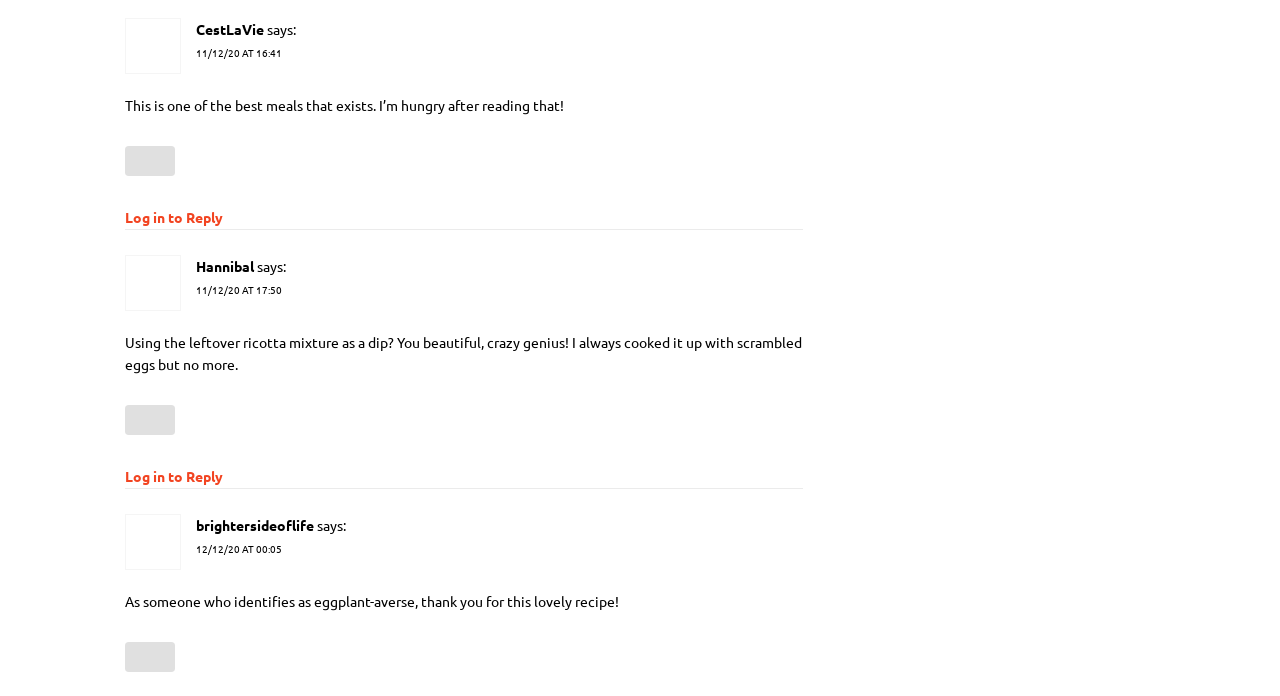How many comments are there on this webpage?
Please respond to the question thoroughly and include all relevant details.

I counted the number of article elements, which seem to represent individual comments. There are three article elements with IDs 332, 333, and no ID (the last one). Each of these elements contains a comment and its associated metadata, so I assume there are three comments on this webpage.